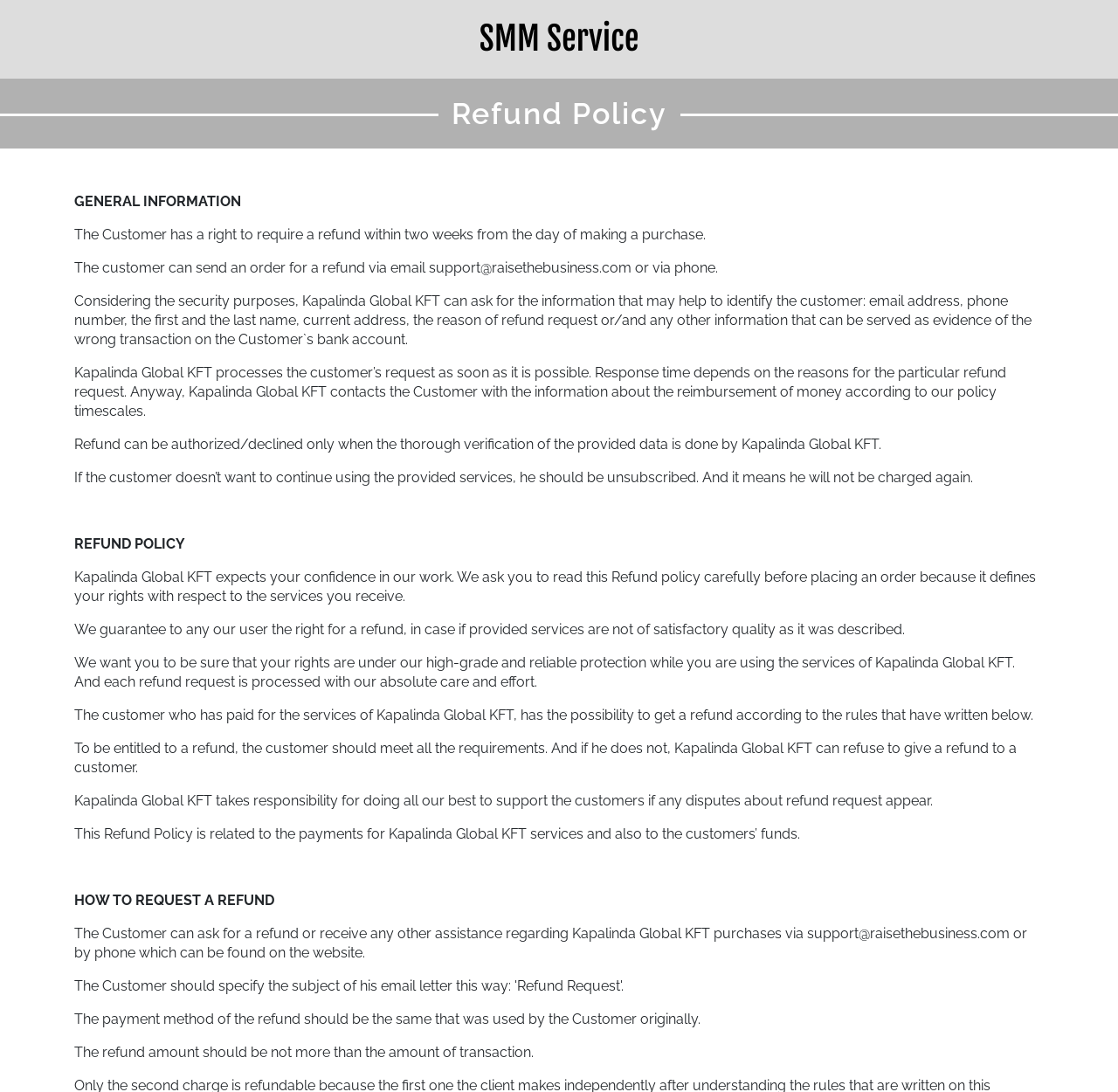Respond with a single word or phrase to the following question:
Can a customer unsubscribe from services?

Yes